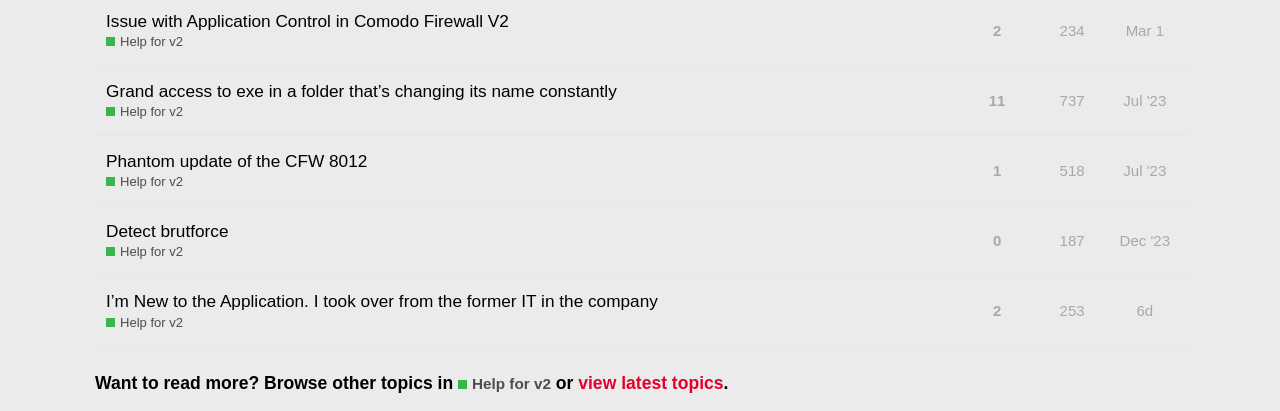Identify the bounding box coordinates of the clickable section necessary to follow the following instruction: "Check the replies of the topic 'Phantom update of the CFW 8012'". The coordinates should be presented as four float numbers from 0 to 1, i.e., [left, top, right, bottom].

[0.772, 0.36, 0.786, 0.47]